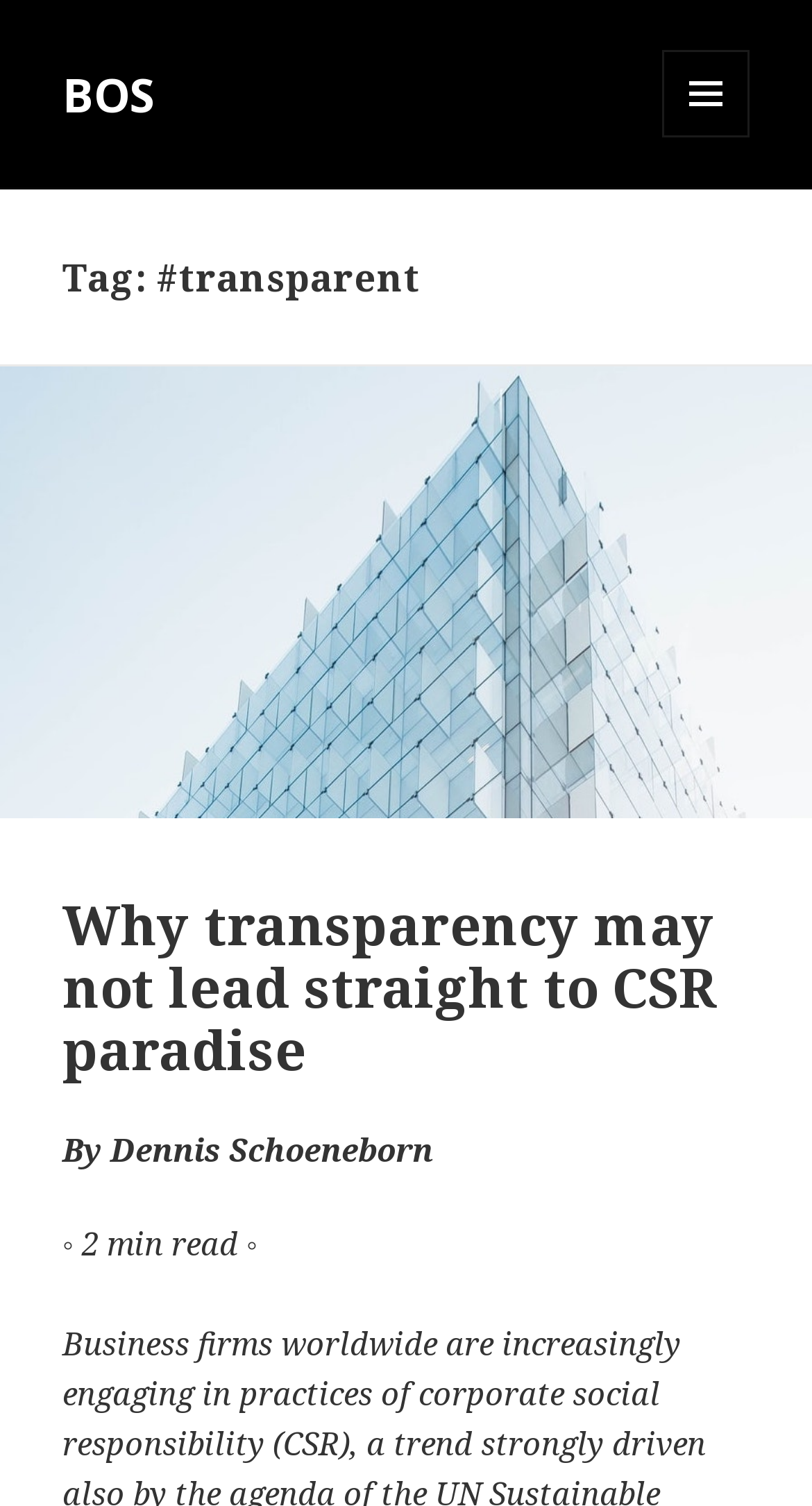Respond to the question below with a single word or phrase:
Who is the author of the article?

Dennis Schoeneborn